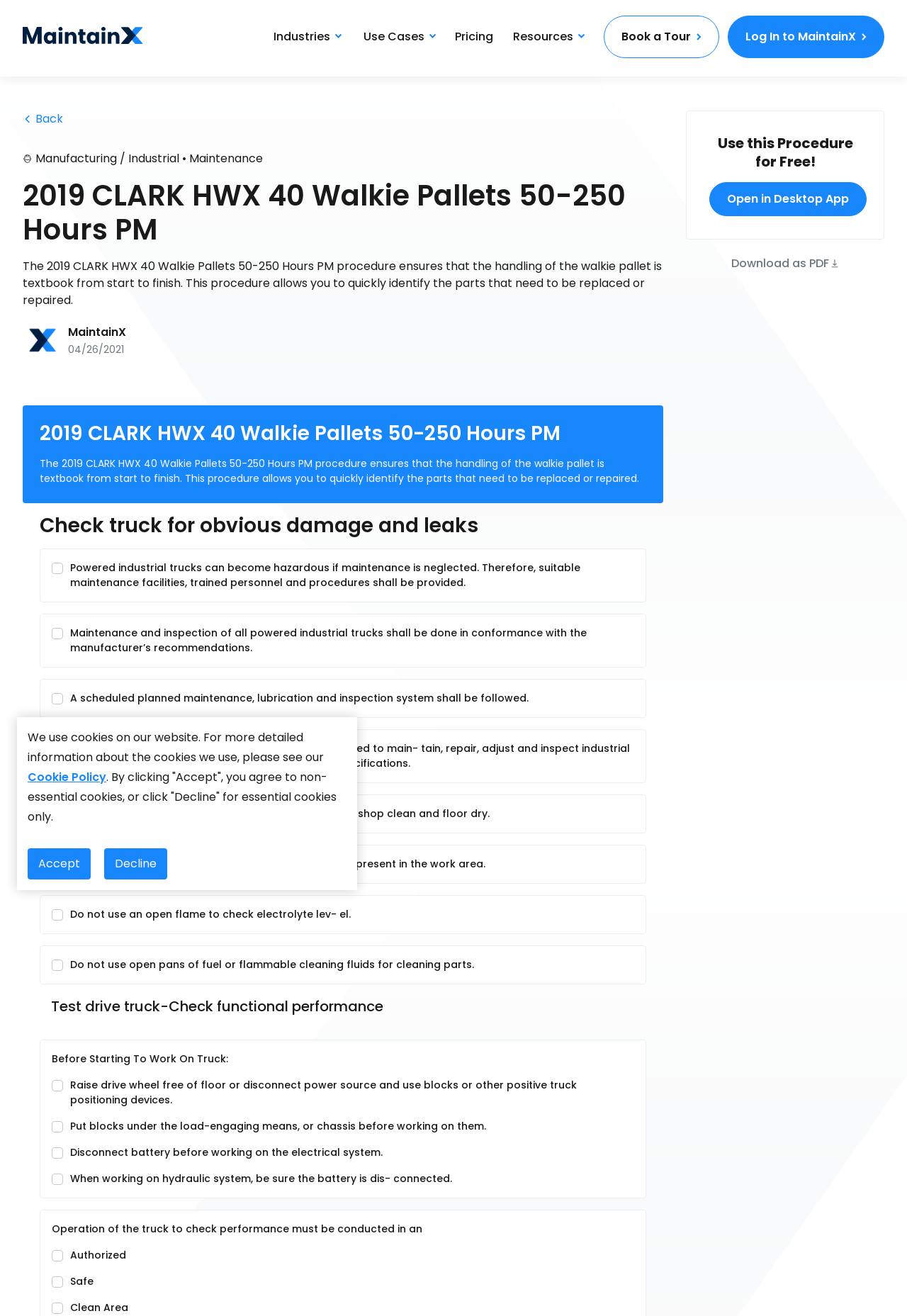Kindly determine the bounding box coordinates of the area that needs to be clicked to fulfill this instruction: "Click the 'Log In to MaintainX' button".

[0.802, 0.012, 0.975, 0.044]